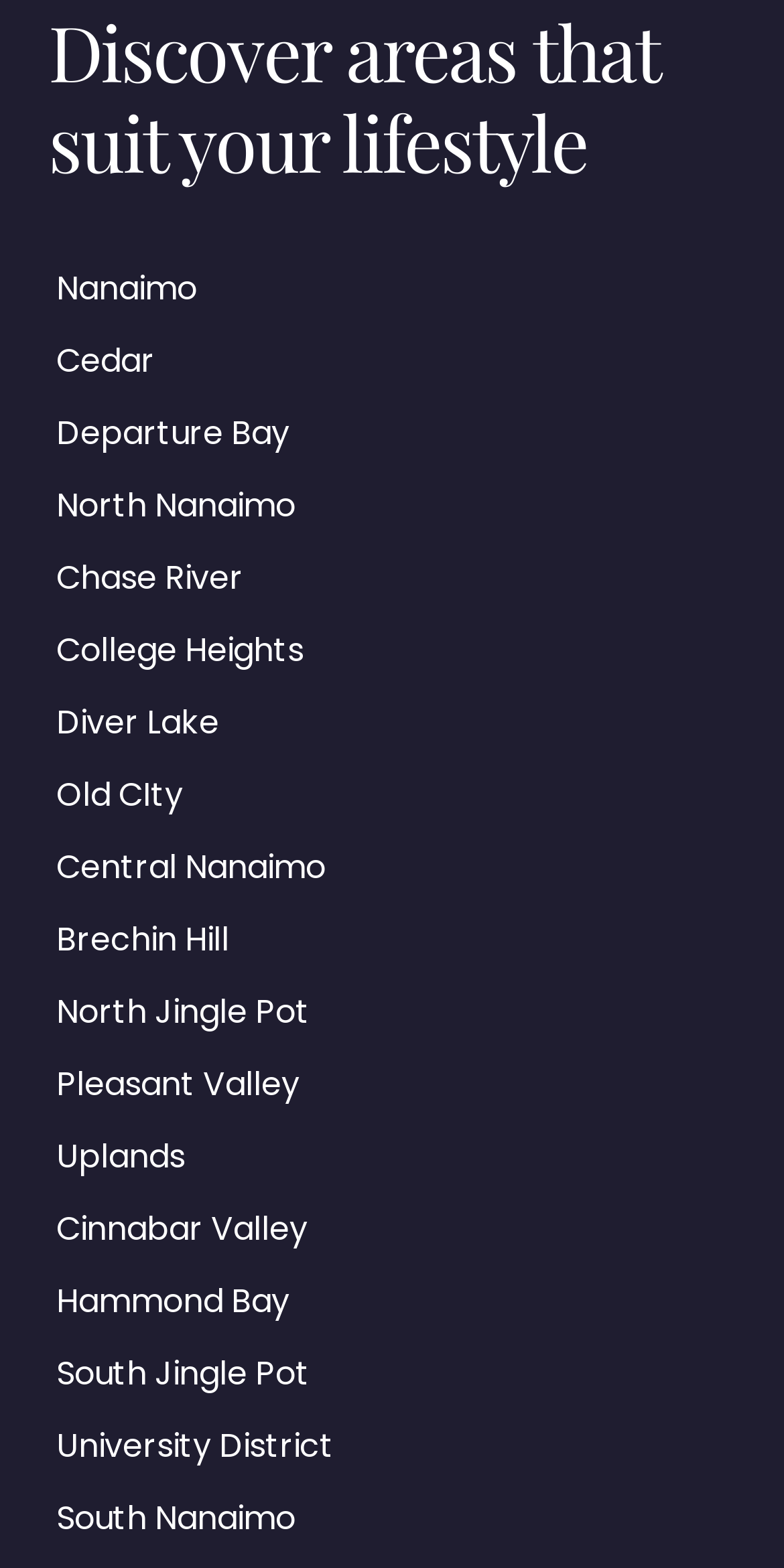Is there an area called 'Hammond Bay'?
From the details in the image, provide a complete and detailed answer to the question.

I searched the list of links under the heading 'Discover areas that suit your lifestyle' and found that 'Hammond Bay' is one of the listed areas.